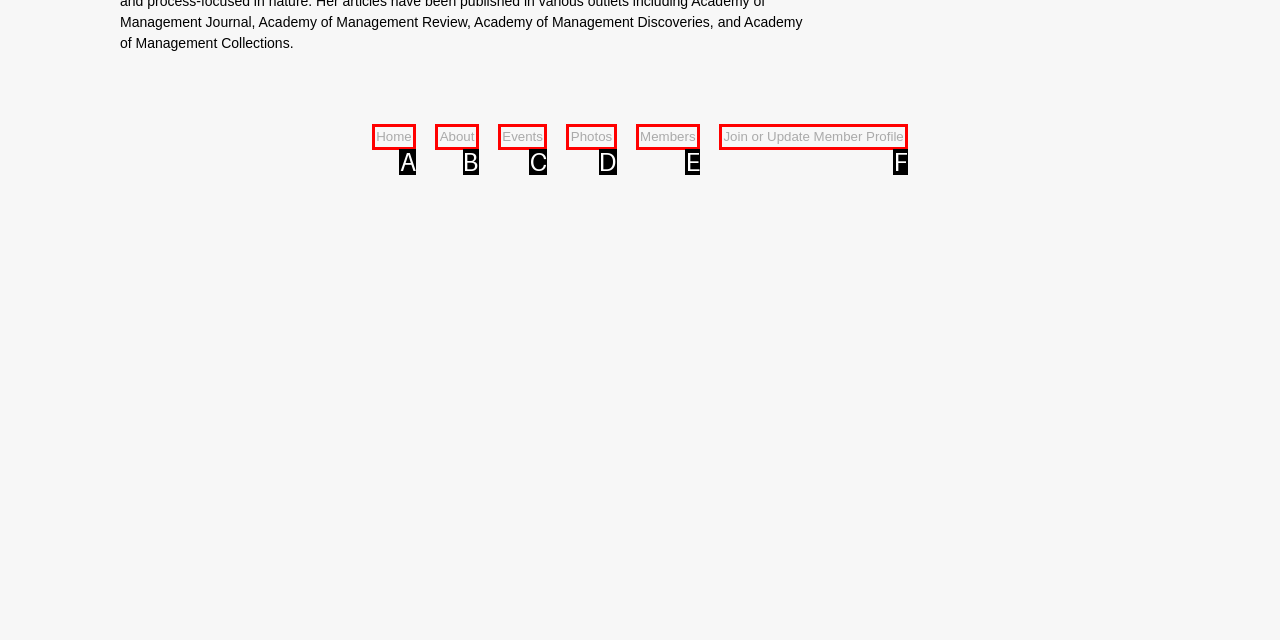Determine the HTML element that best matches this description: aria-label="Open Search Bar" from the given choices. Respond with the corresponding letter.

None